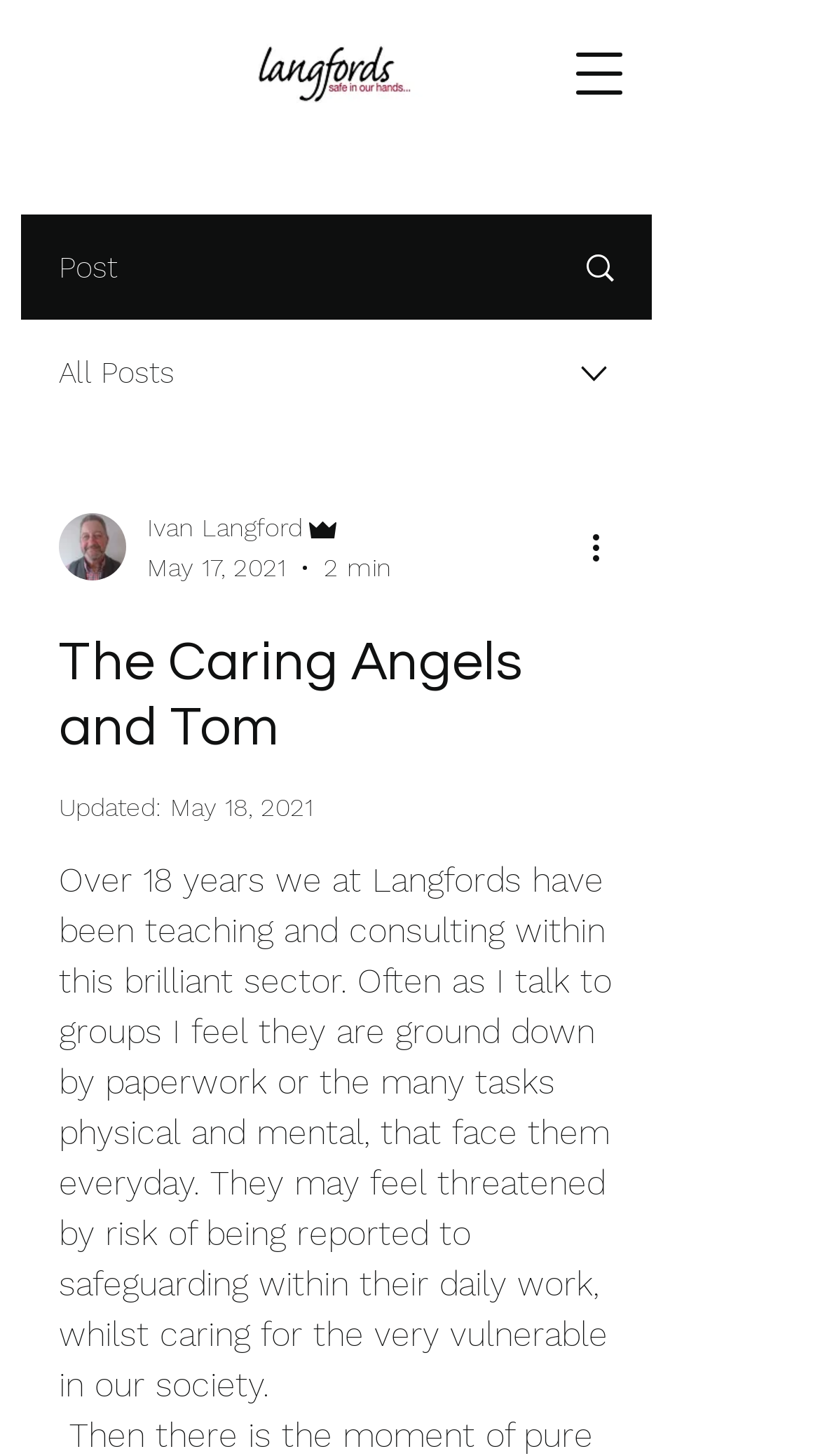What is the name of the author?
Please interpret the details in the image and answer the question thoroughly.

The author's name can be found in the combobox section, where it says 'Ivan Langford Admin'. The 'Admin' part is likely a role or title, so the author's name is 'Ivan Langford'.